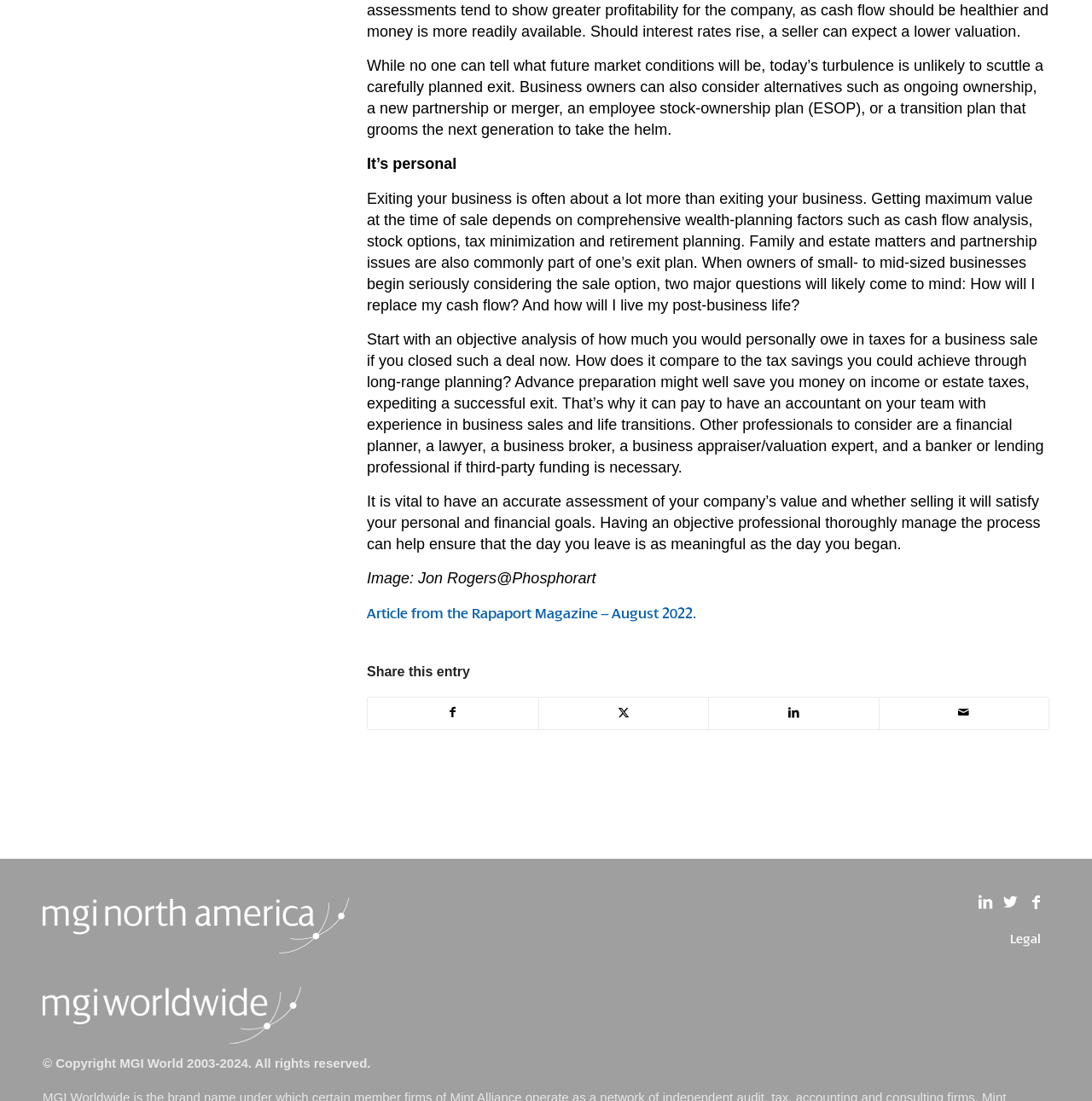What is the name of the logo at the top of the page?
Respond with a short answer, either a single word or a phrase, based on the image.

MGI-NA Logo